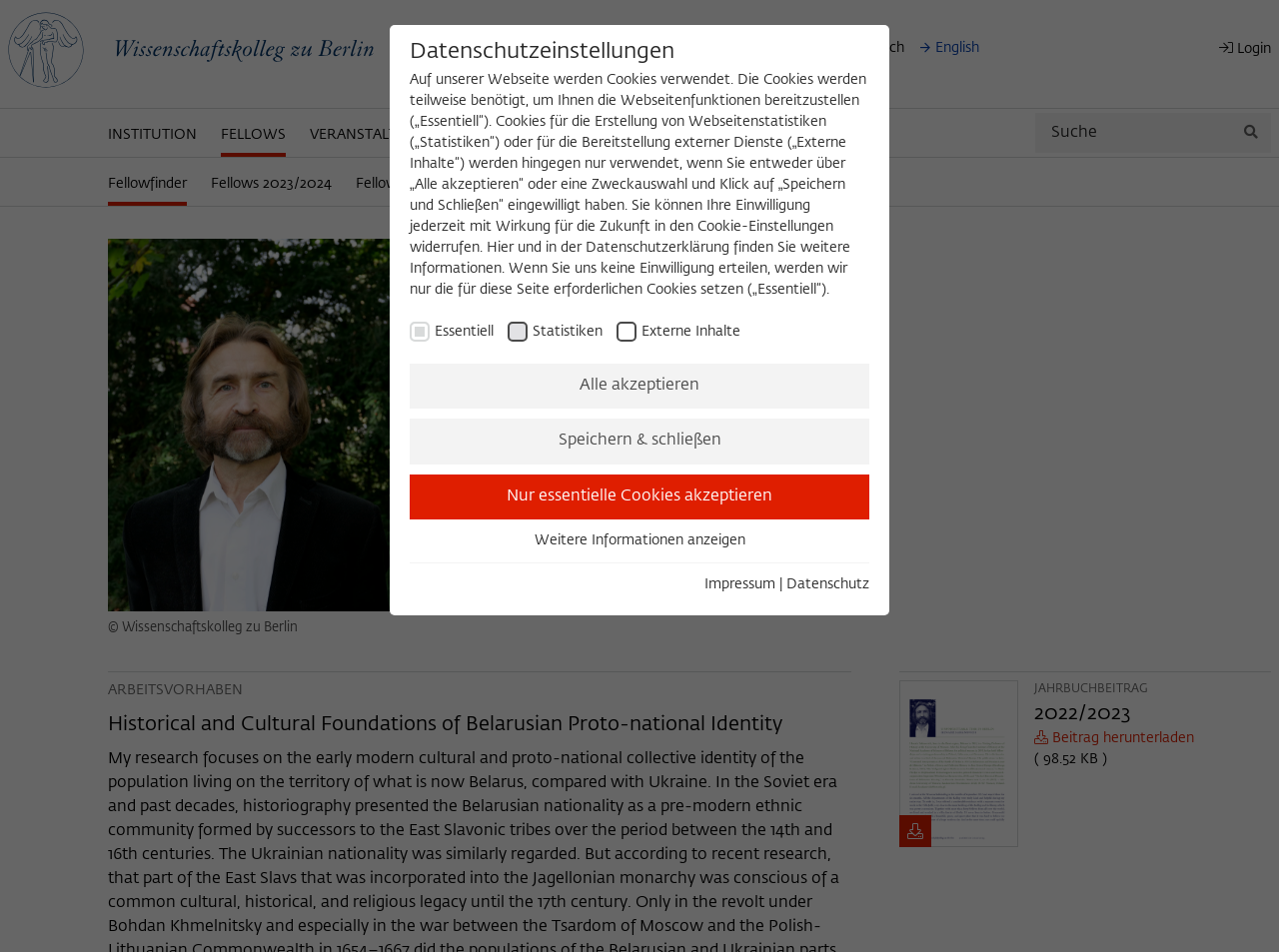What is the name of the PDF file that can be downloaded?
Provide a well-explained and detailed answer to the question.

I found the answer by looking at the section that describes Henadz Sahanovich's work, where a link to download a PDF file is provided, and the name of the file is specified as 2022_23_Sahanovich_Henadz_Jahrbuchbericht.pdf.